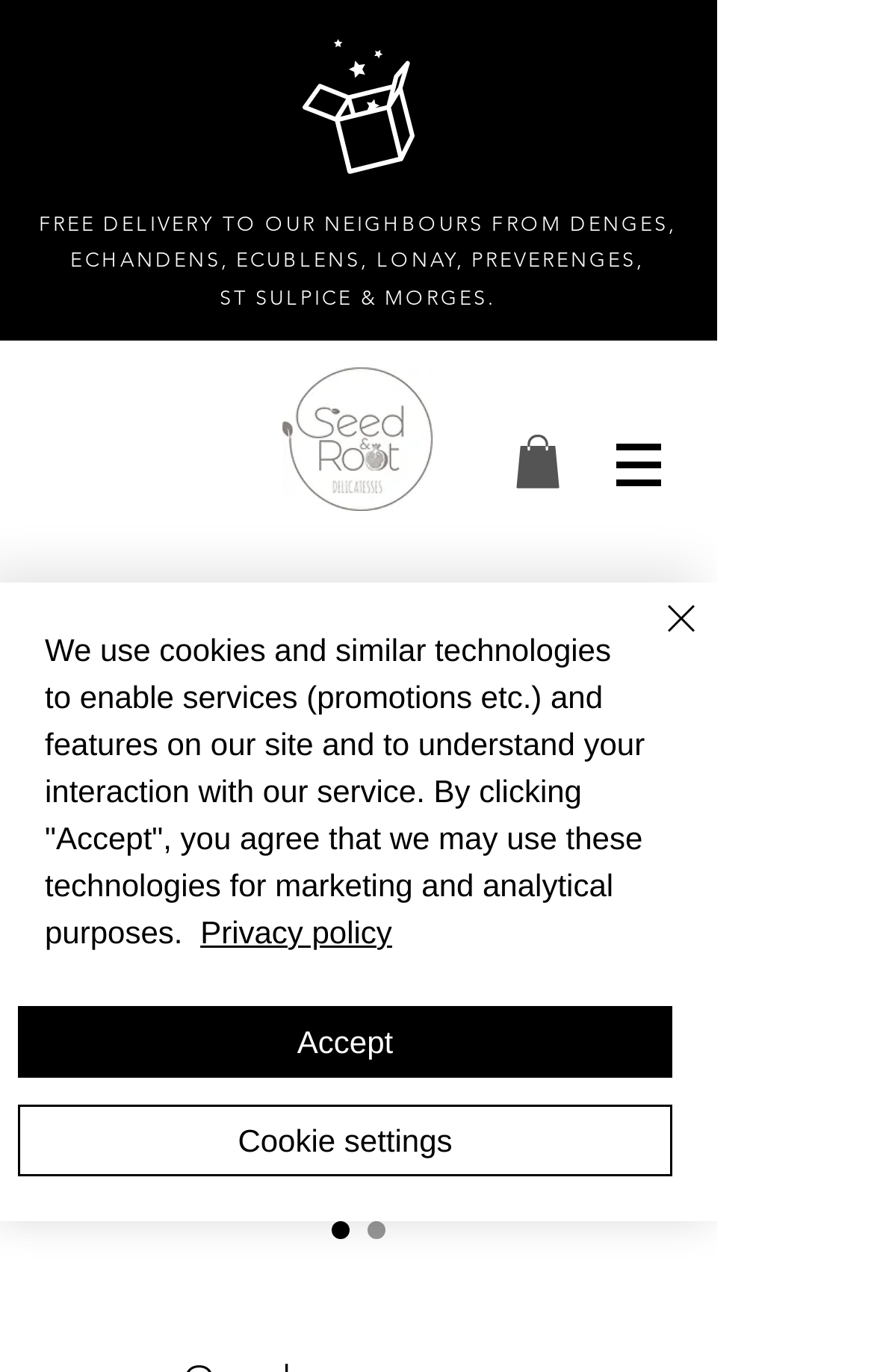Kindly provide the bounding box coordinates of the section you need to click on to fulfill the given instruction: "Click the logo".

[0.323, 0.266, 0.495, 0.372]